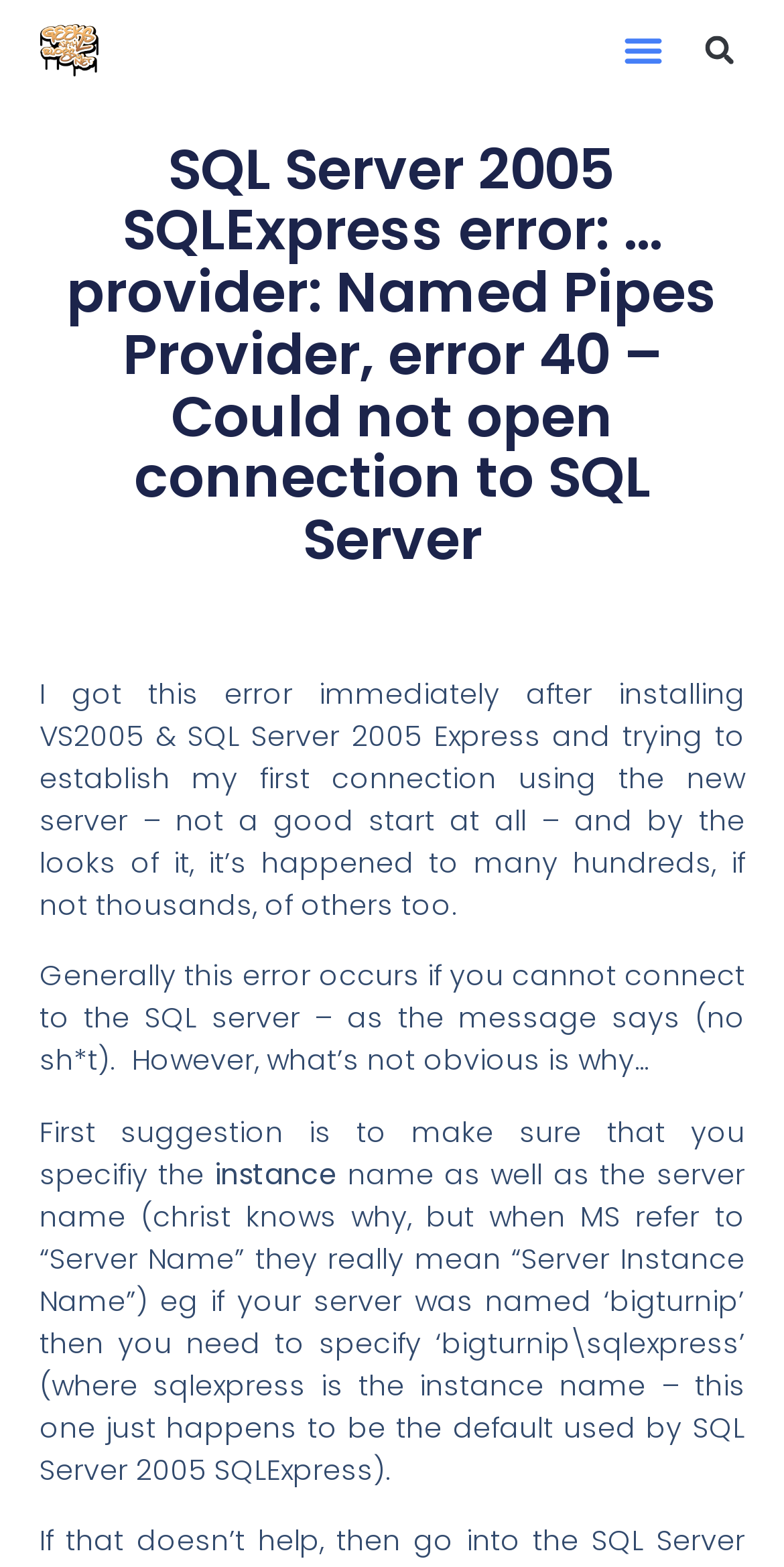Generate a thorough caption that explains the contents of the webpage.

The webpage appears to be a blog post discussing an error encountered while using SQL Server 2005 Express. At the top left of the page, there is a link. To the right of the link, a menu toggle button is located. Further to the right, a search bar with a search button is positioned.

The main content of the page is headed by a title "SQL Server 2005 SQLExpress error: …provider: Named Pipes Provider, error 40 – Could not open connection to SQL Server" which spans almost the entire width of the page. Below the title, a paragraph of text explains the error, stating that it occurred immediately after installing VS2005 and SQL Server 2005 Express. The text also mentions that many others have experienced the same issue.

Following this paragraph, there are three more blocks of text. The first block explains that the error occurs when a connection to the SQL server cannot be established. The second block suggests making sure to specify the instance name as well as the server name. The third block provides an example of how to specify the instance name, using 'bigturnip\\sqlexpress' as an illustration.